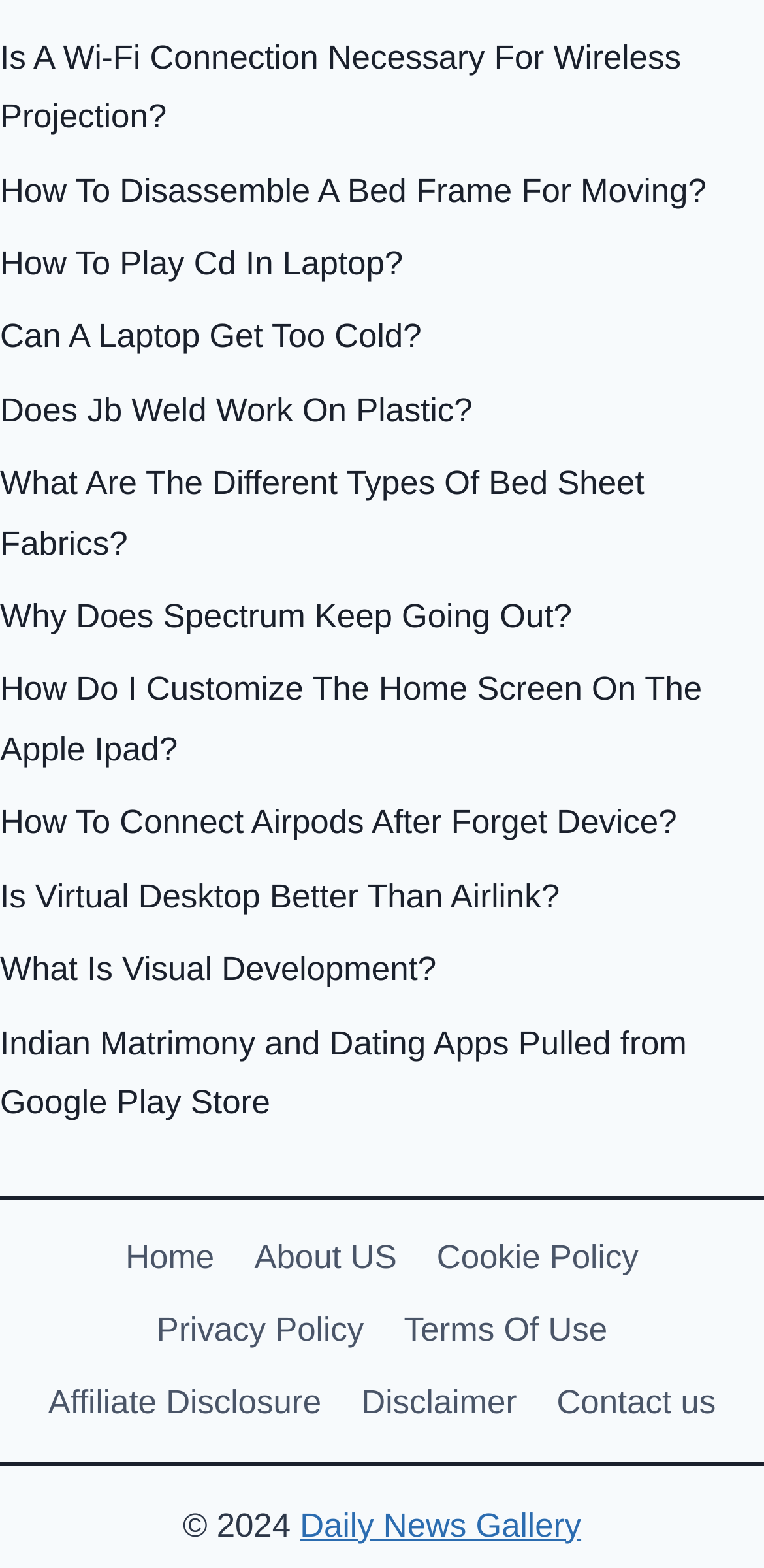What is the copyright year mentioned at the bottom of the page?
Answer the question using a single word or phrase, according to the image.

2024